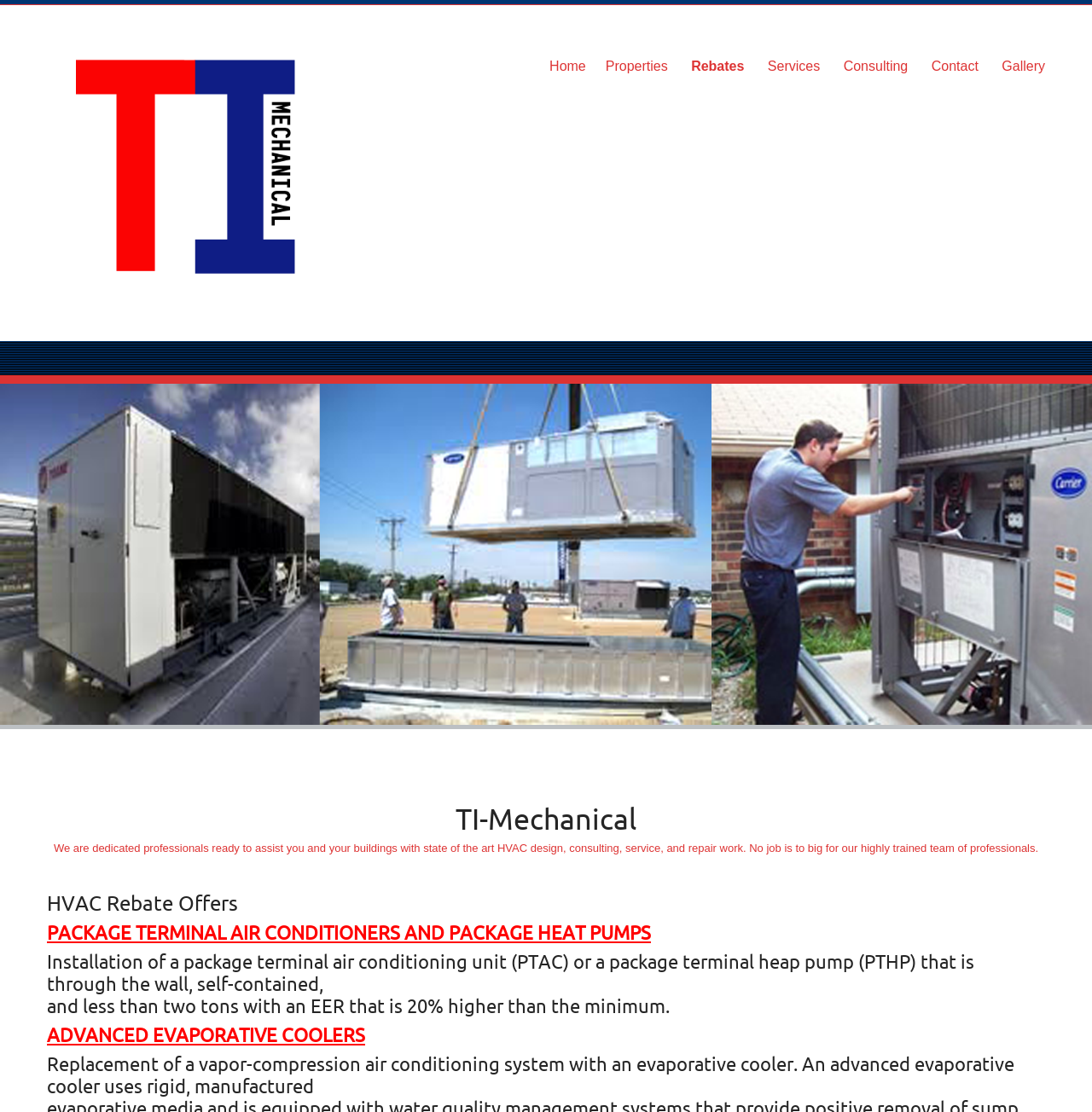Please analyze the image and provide a thorough answer to the question:
What is the purpose of the company?

The purpose of the company can be inferred from the StaticText element which describes the company's mission, stating that they are 'dedicated professionals ready to assist you and your buildings with state of the art HVAC design, consulting, service, and repair work', indicating that the company's purpose is to assist with HVAC needs.